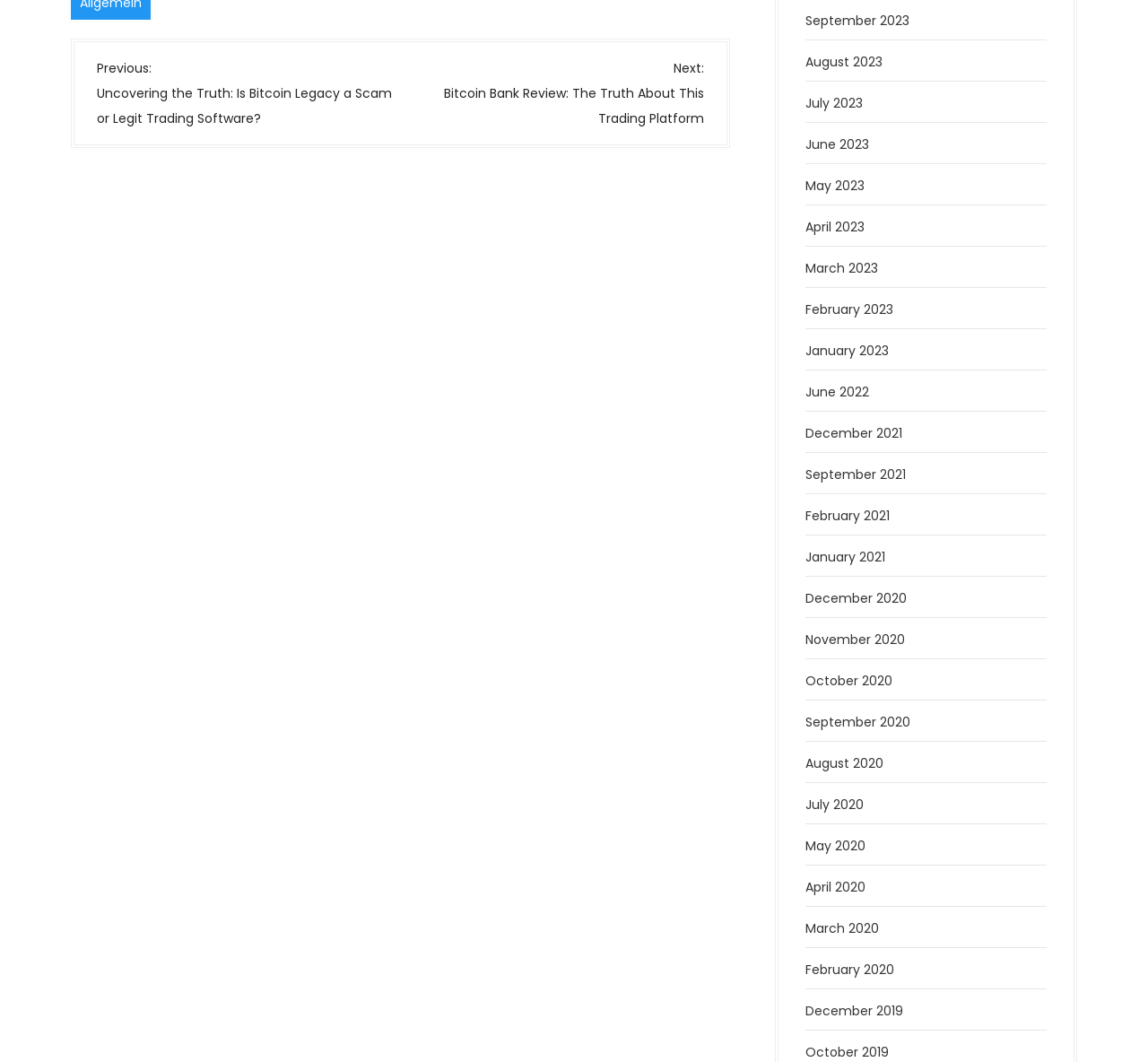Determine the bounding box coordinates of the area to click in order to meet this instruction: "View posts from January 2021".

[0.702, 0.516, 0.771, 0.533]